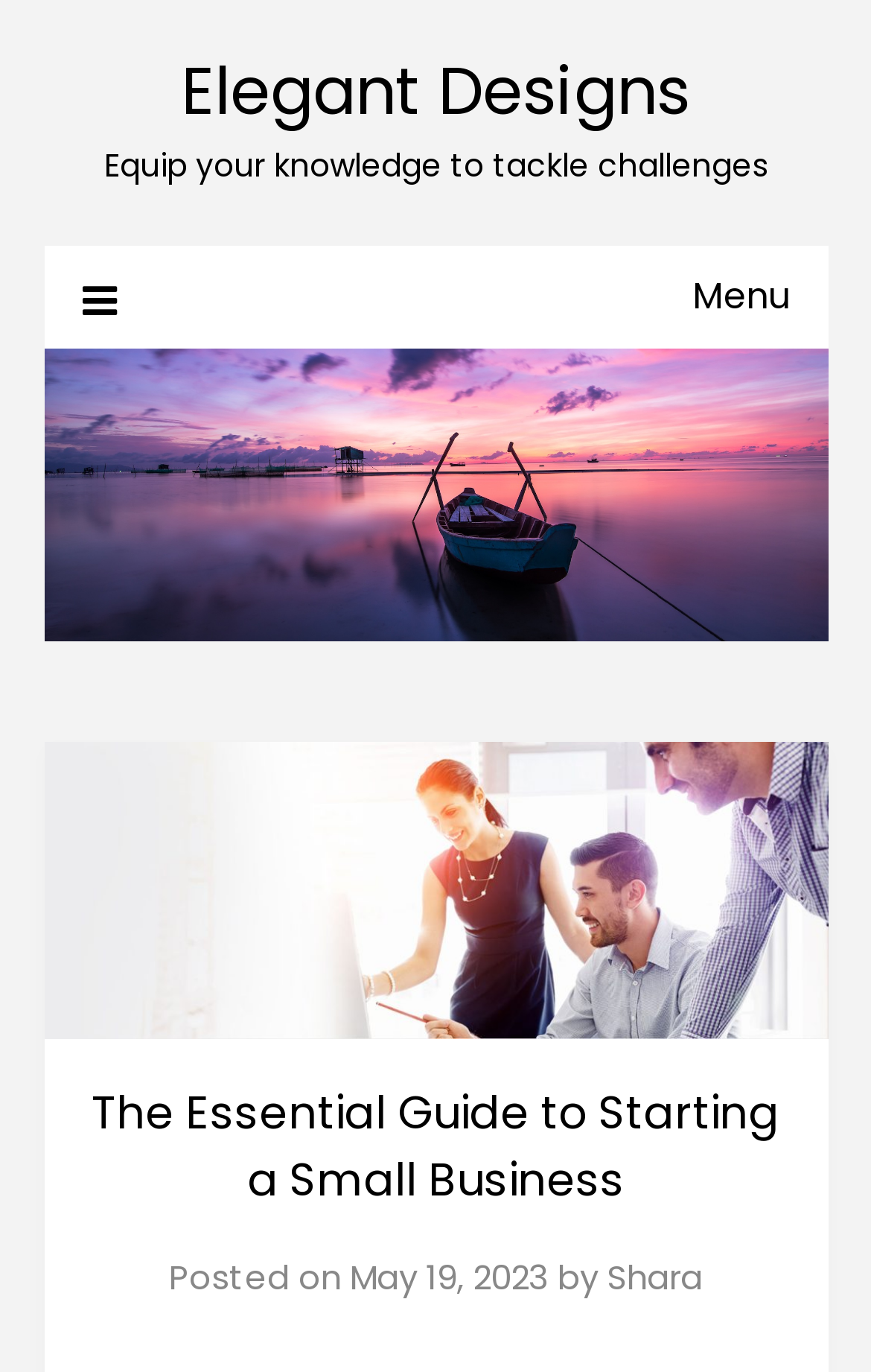Please specify the bounding box coordinates in the format (top-left x, top-left y, bottom-right x, bottom-right y), with all values as floating point numbers between 0 and 1. Identify the bounding box of the UI element described by: Elegant Designs

[0.208, 0.034, 0.792, 0.099]